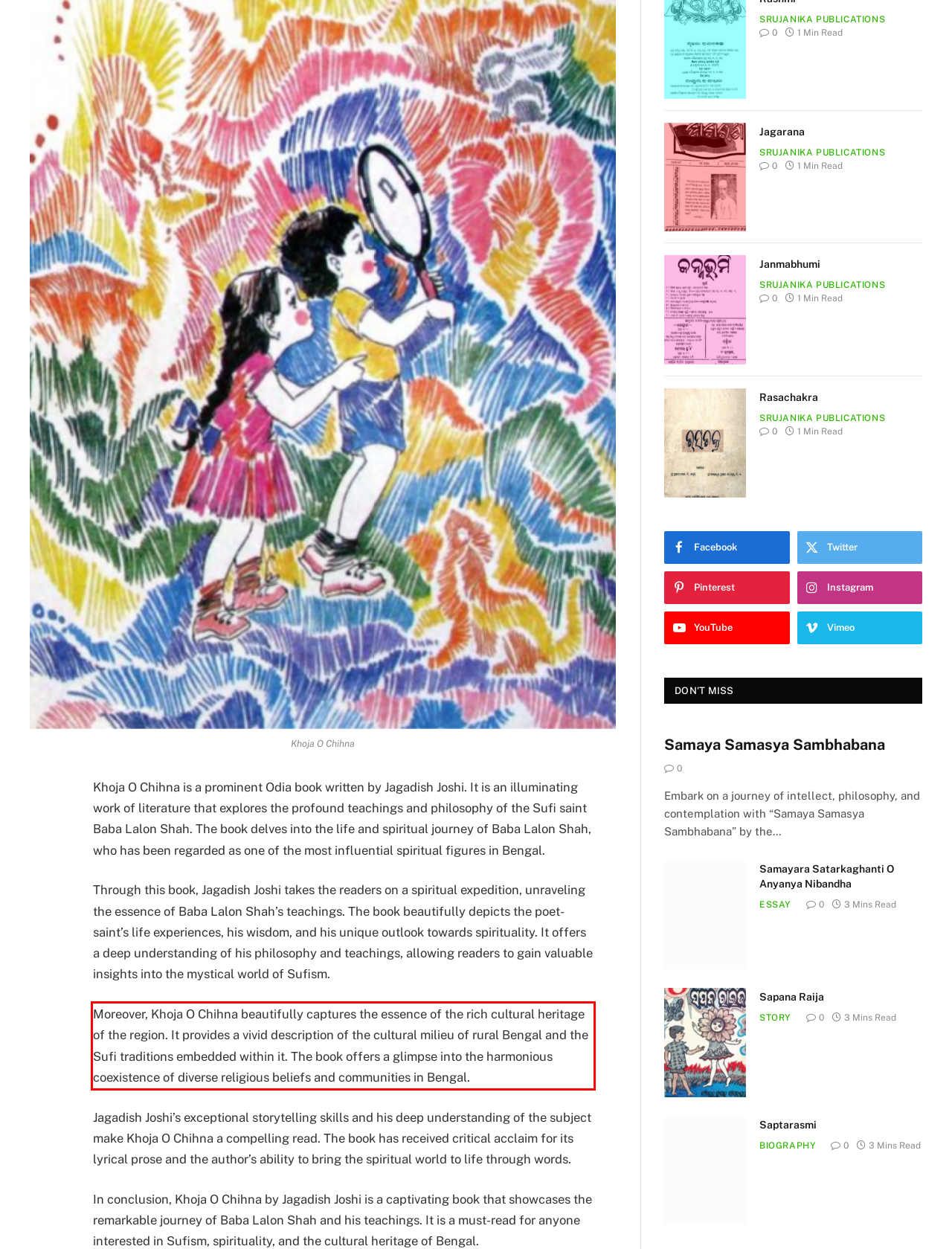Please identify the text within the red rectangular bounding box in the provided webpage screenshot.

Moreover, Khoja O Chihna beautifully captures the essence of the rich cultural heritage of the region. It provides a vivid description of the cultural milieu of rural Bengal and the Sufi traditions embedded within it. The book offers a glimpse into the harmonious coexistence of diverse religious beliefs and communities in Bengal.